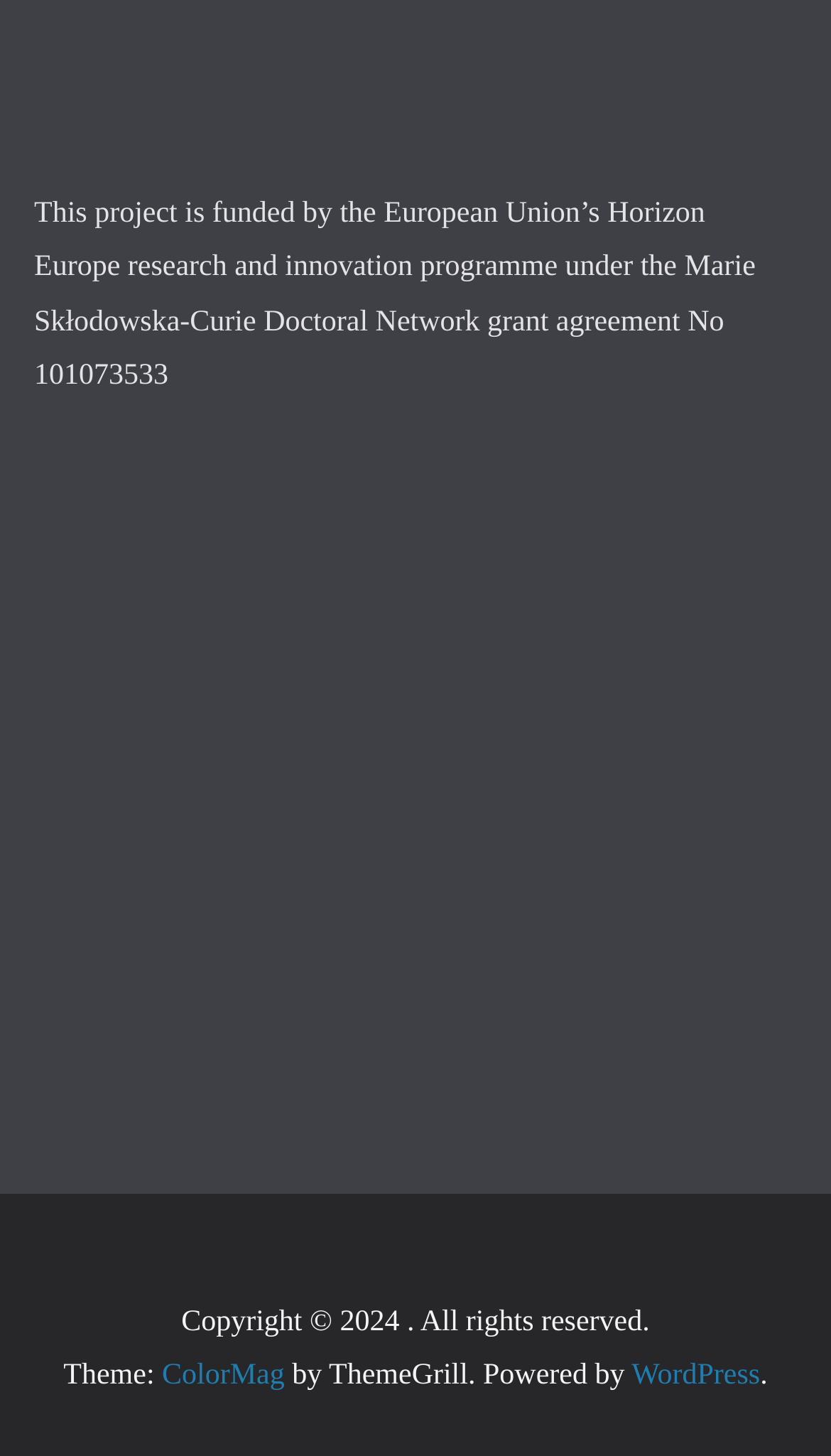Refer to the image and provide a thorough answer to this question:
What is the platform powering this website?

The platform powering this website can be found by looking at the link element that says 'WordPress' which is adjacent to the static text element that says 'Powered by'.